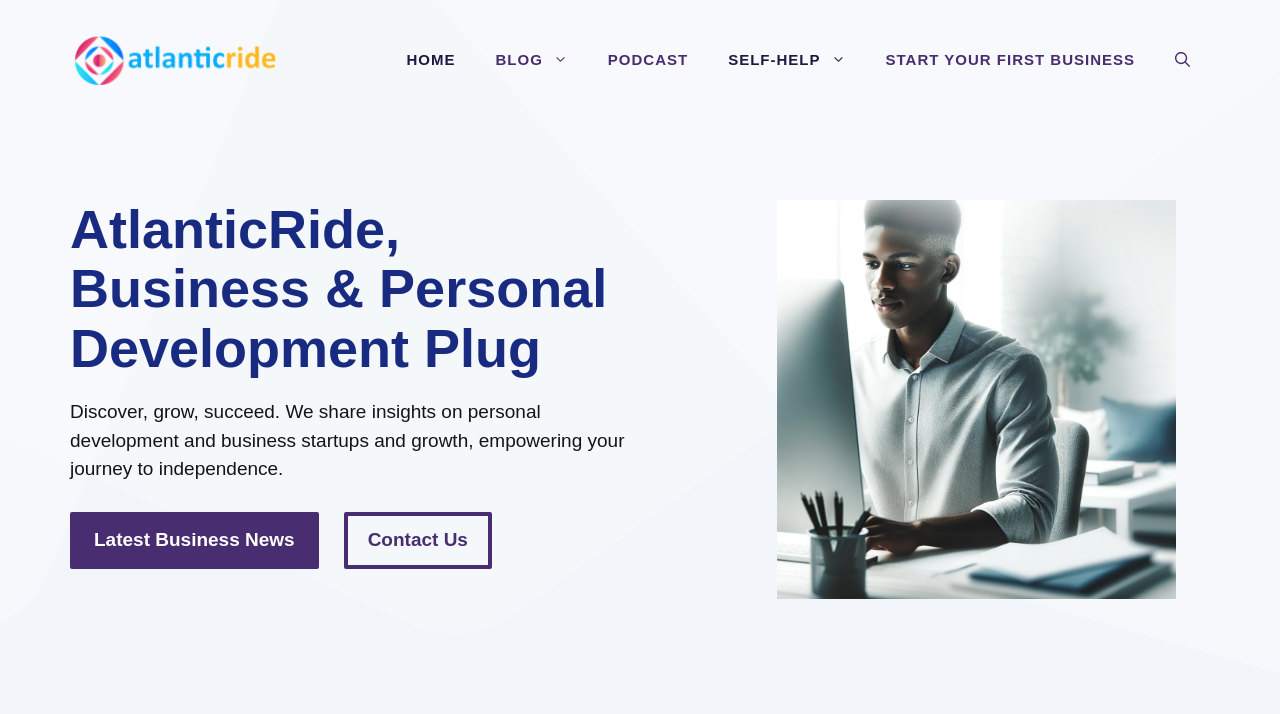Using the information in the image, give a comprehensive answer to the question: 
What is the topic of the website?

I inferred the topic of the website by reading the static text element that says 'AtlanticRide, Business & Personal Development Plug' and also the text element that describes the website's purpose, which mentions personal development and business startups and growth.